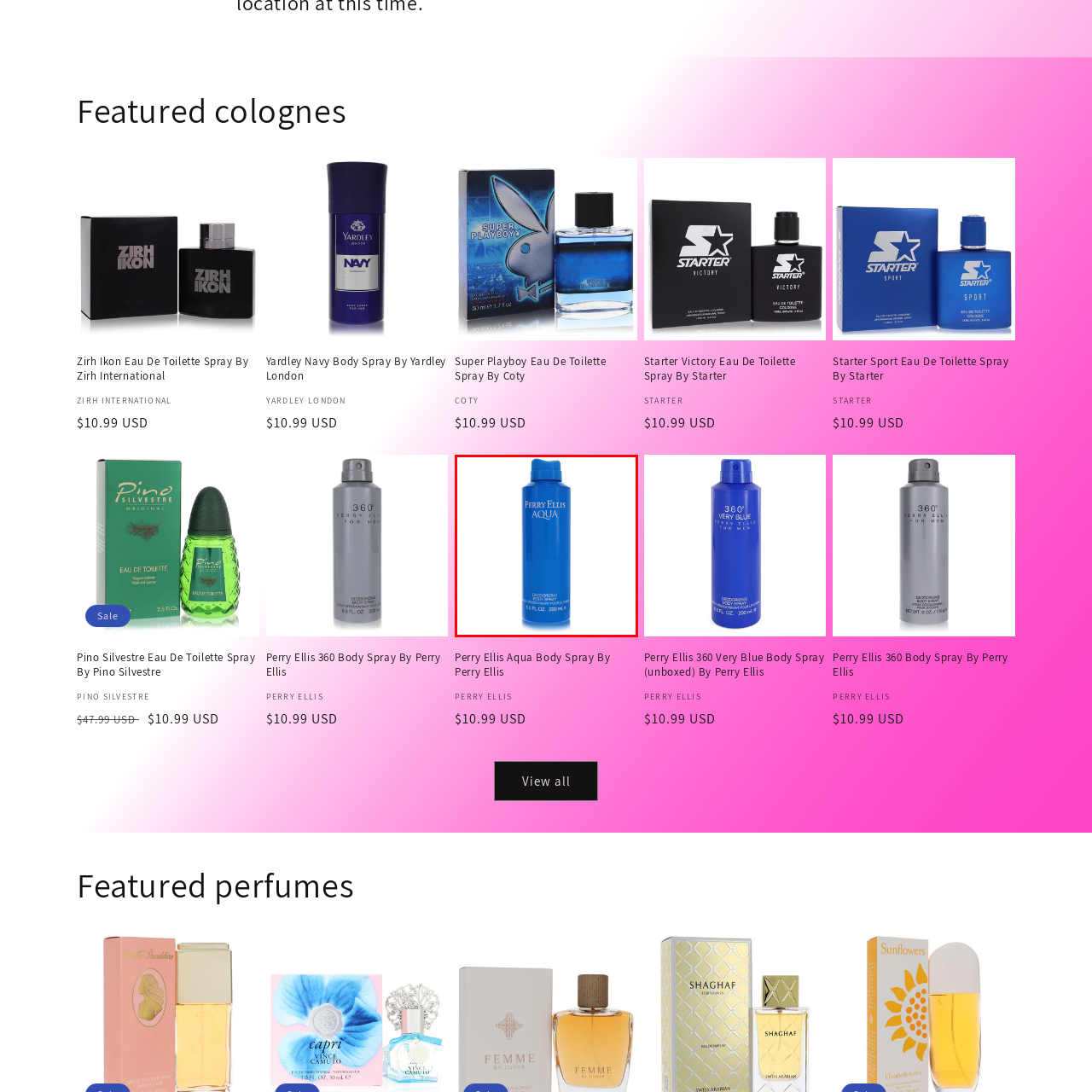What is the regular price of the body spray?
Look at the image section surrounded by the red bounding box and provide a concise answer in one word or phrase.

$10.99 USD